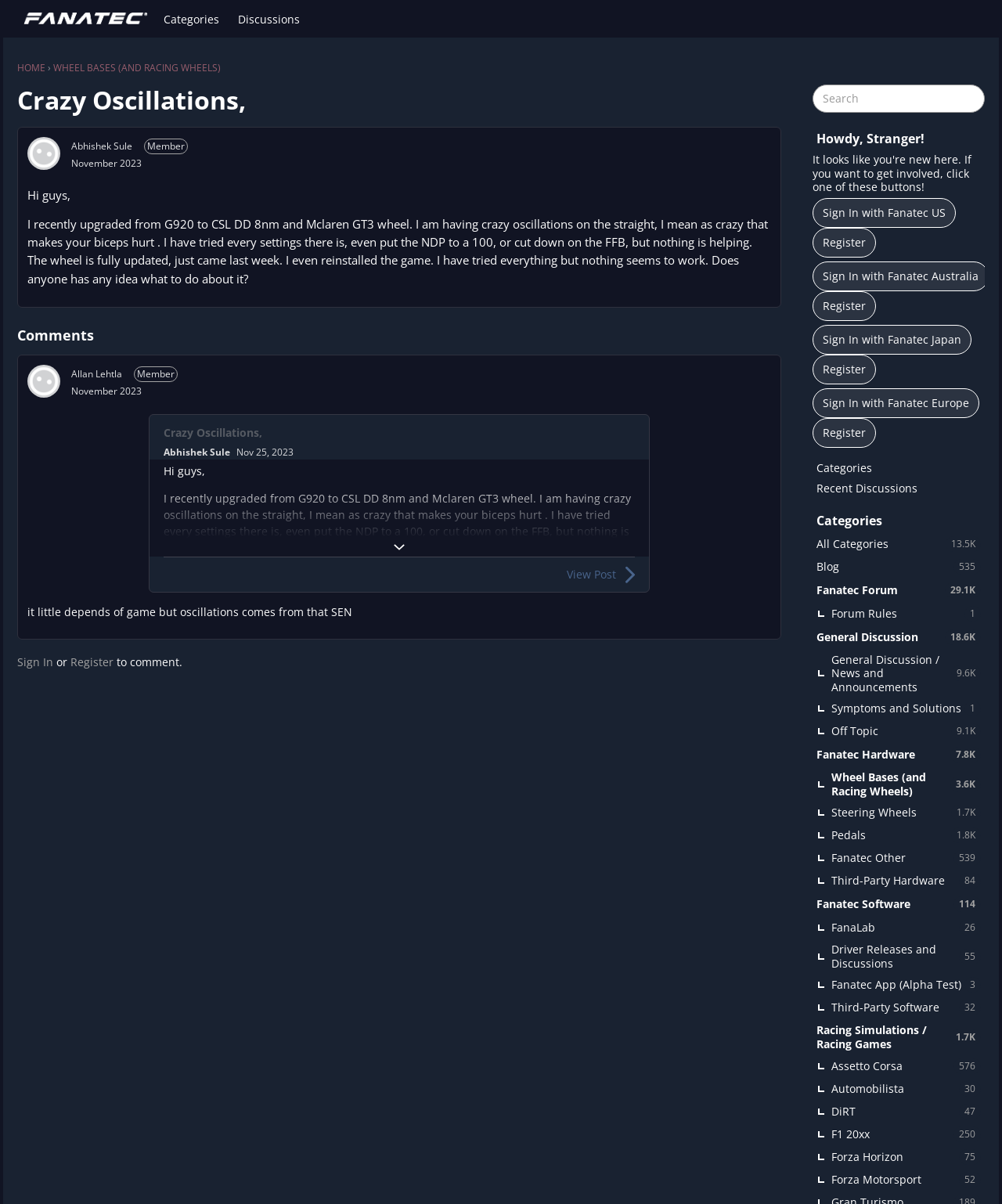Specify the bounding box coordinates of the area to click in order to execute this command: 'Comment on the post'. The coordinates should consist of four float numbers ranging from 0 to 1, and should be formatted as [left, top, right, bottom].

[0.113, 0.543, 0.182, 0.556]